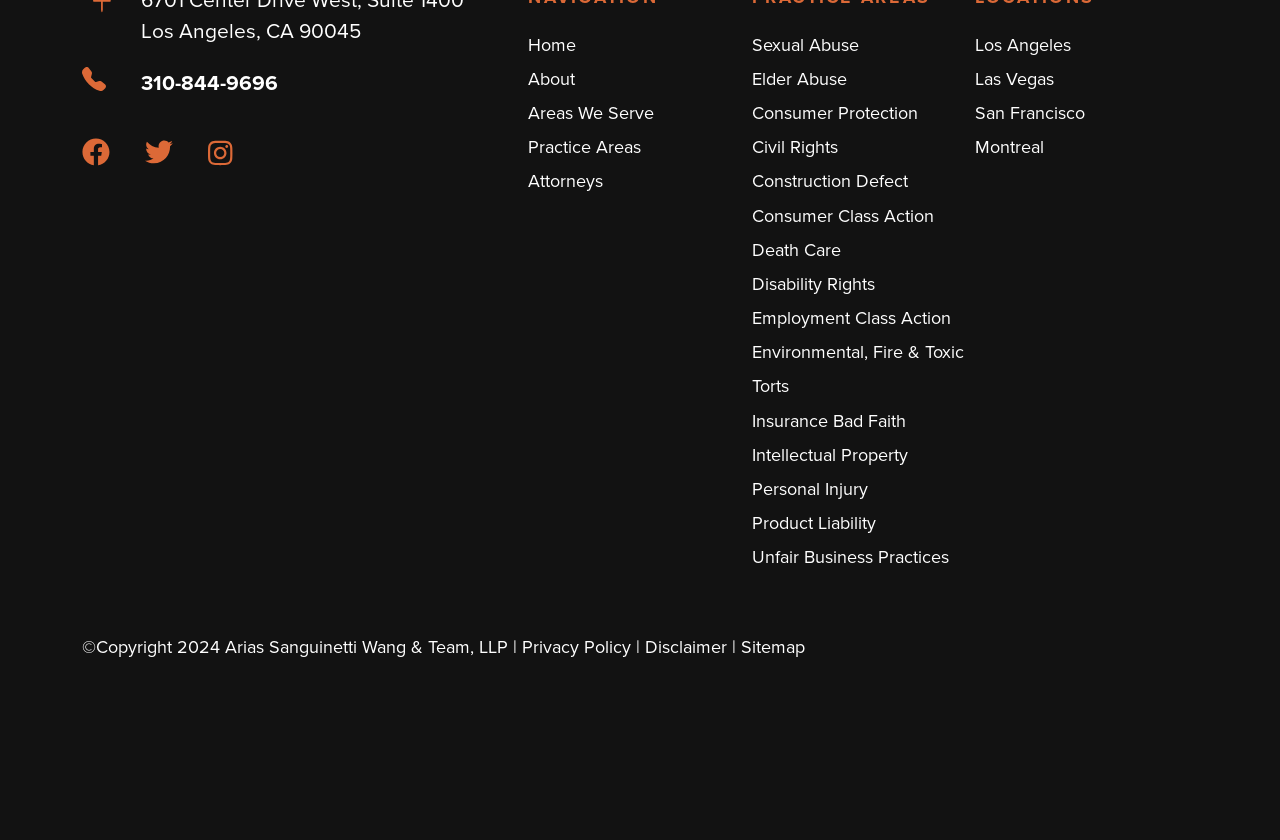Determine the bounding box coordinates for the area you should click to complete the following instruction: "Learn about Sexual Abuse".

[0.587, 0.038, 0.671, 0.069]